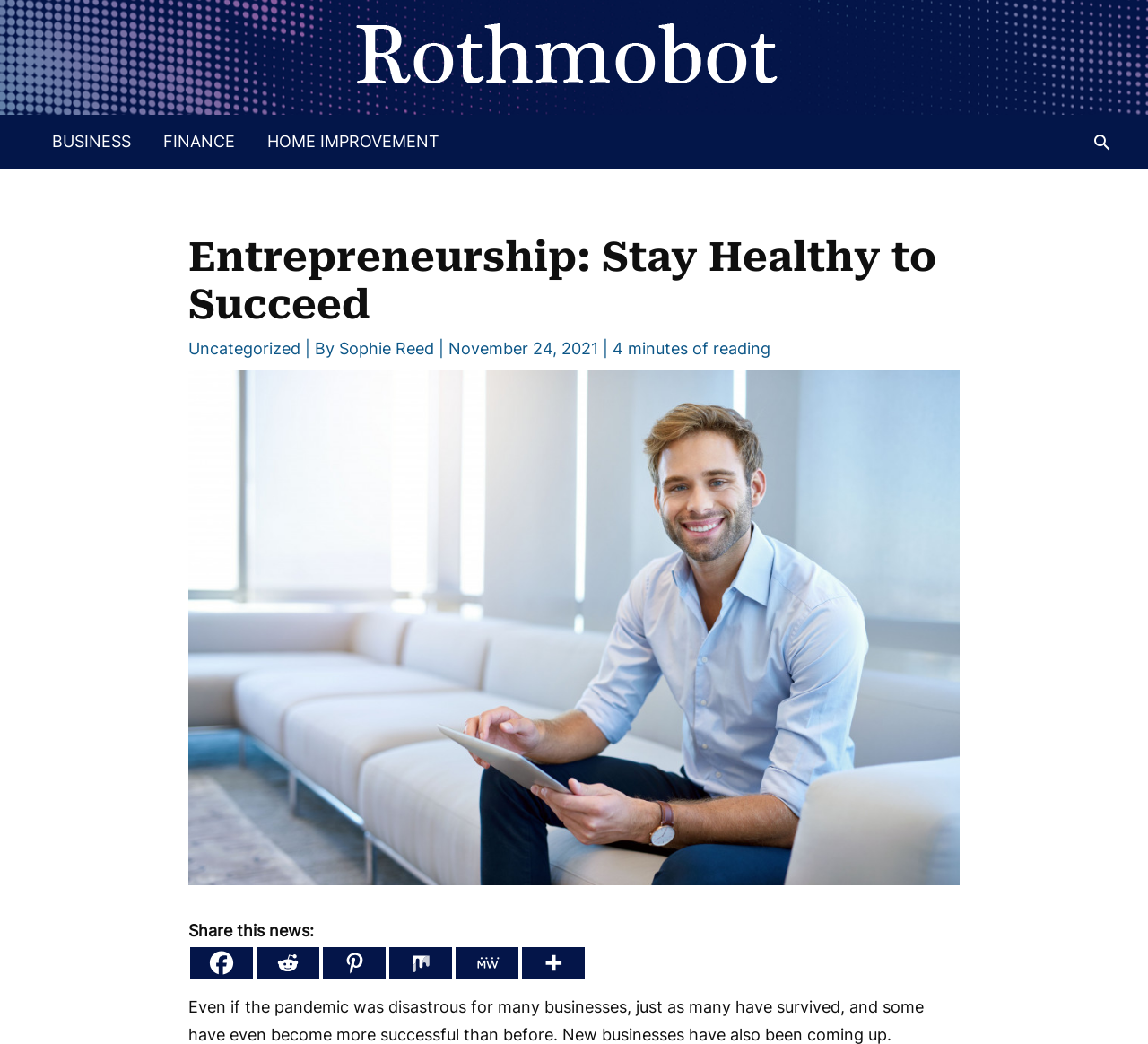Please answer the following query using a single word or phrase: 
What is the date of the article?

November 24, 2021